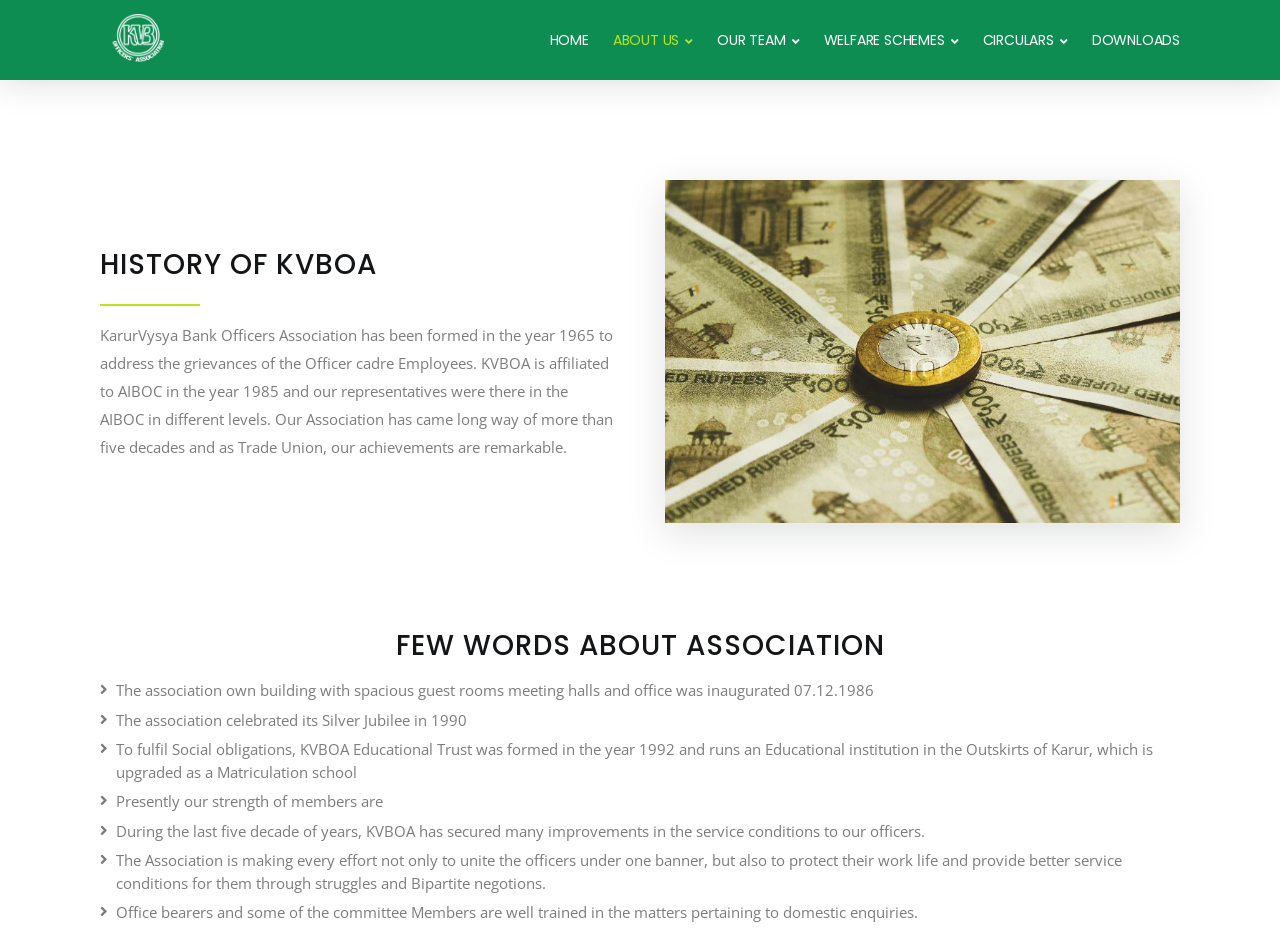What is the purpose of the KVBOA Educational Trust?
Please provide a single word or phrase answer based on the image.

To run an educational institution